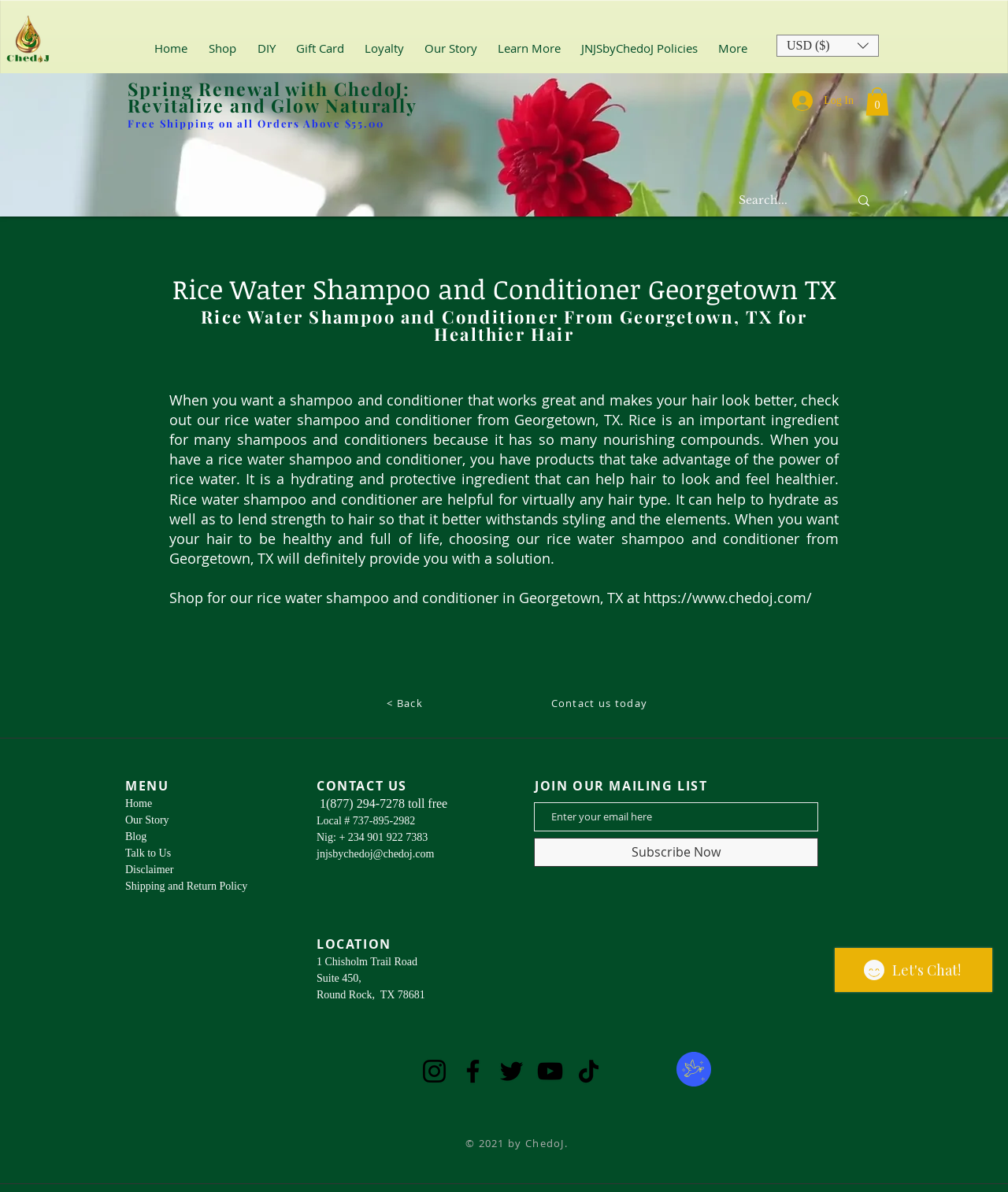Specify the bounding box coordinates of the area to click in order to follow the given instruction: "Search for a product."

[0.733, 0.155, 0.809, 0.182]